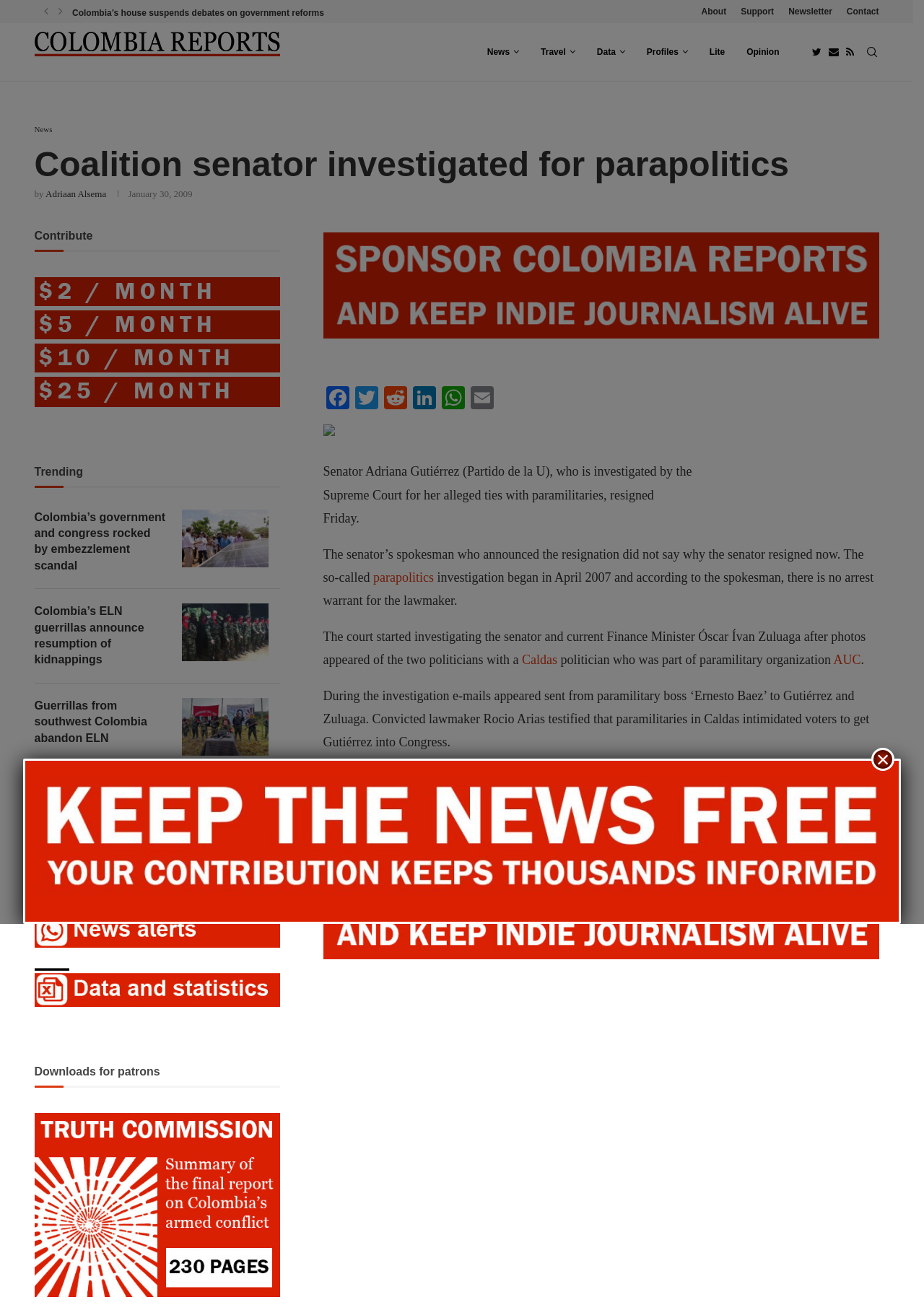What is the name of the senator investigated for parapolitics?
Give a detailed and exhaustive answer to the question.

The answer can be found in the article section of the webpage, where it is stated 'Senator Adriana Gutiérrez (Partido de la U), who is investigated by the Supreme Court for her alleged ties with paramilitaries, resigned Friday.'